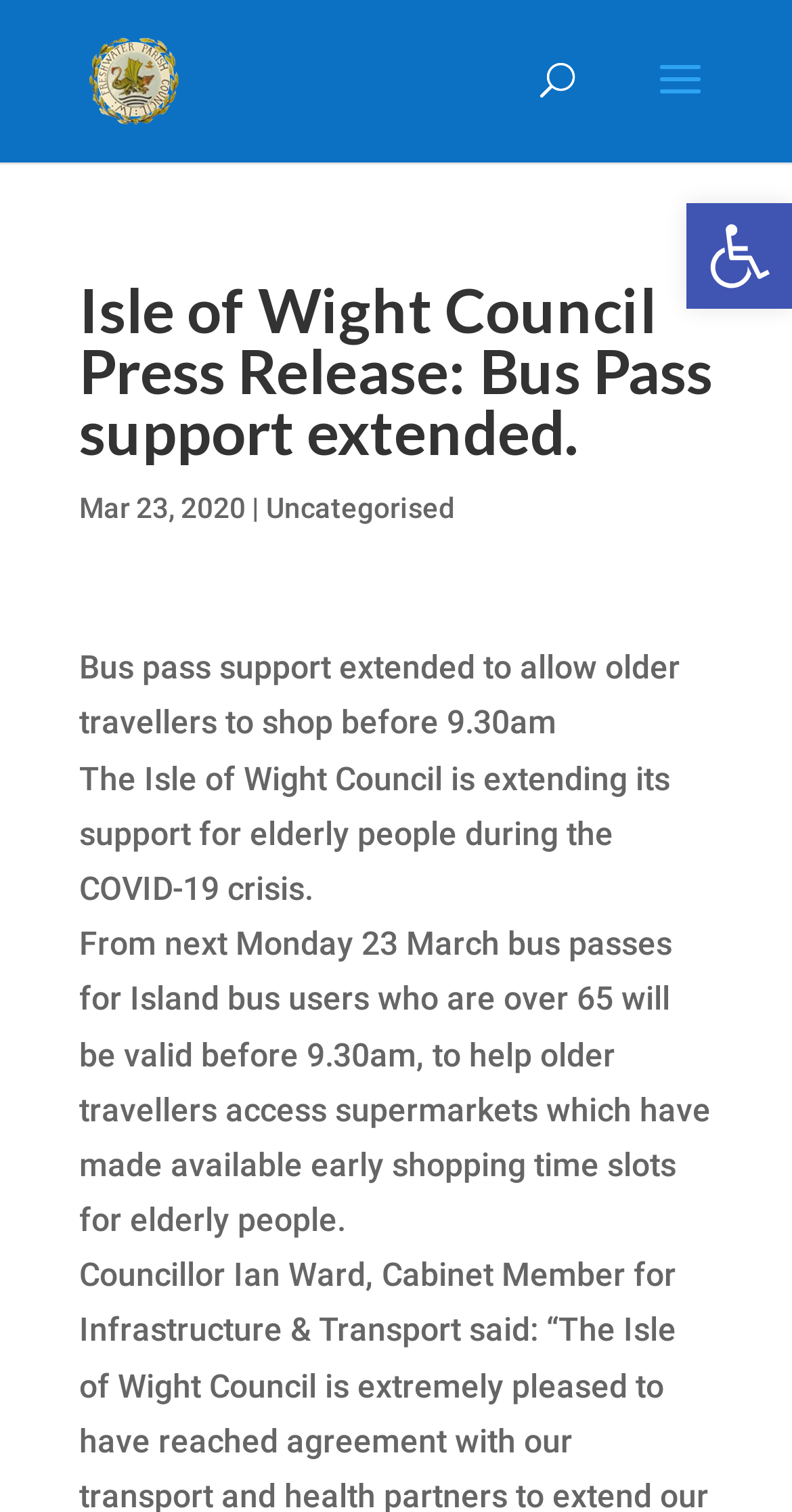Using the information in the image, could you please answer the following question in detail:
What category is this press release under?

The webpage shows a link 'Uncategorised' which indicates that this press release is categorized under 'Uncategorised'.